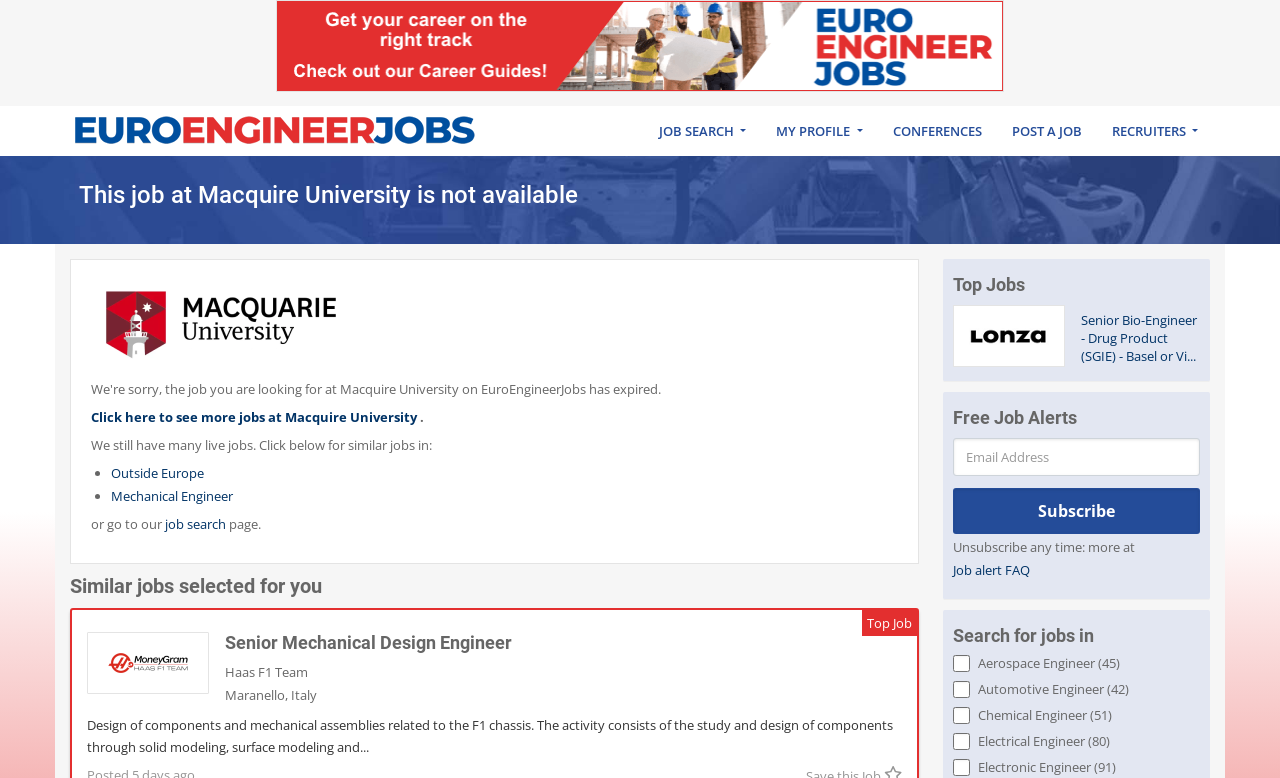What type of jobs are listed under 'Similar jobs selected for you'?
Using the image as a reference, answer the question in detail.

The section 'Similar jobs selected for you' lists several job postings, including 'Senior Mechanical Design Engineer' and others. These job titles suggest that the section is listing mechanical engineer jobs that are similar to the original job posting.